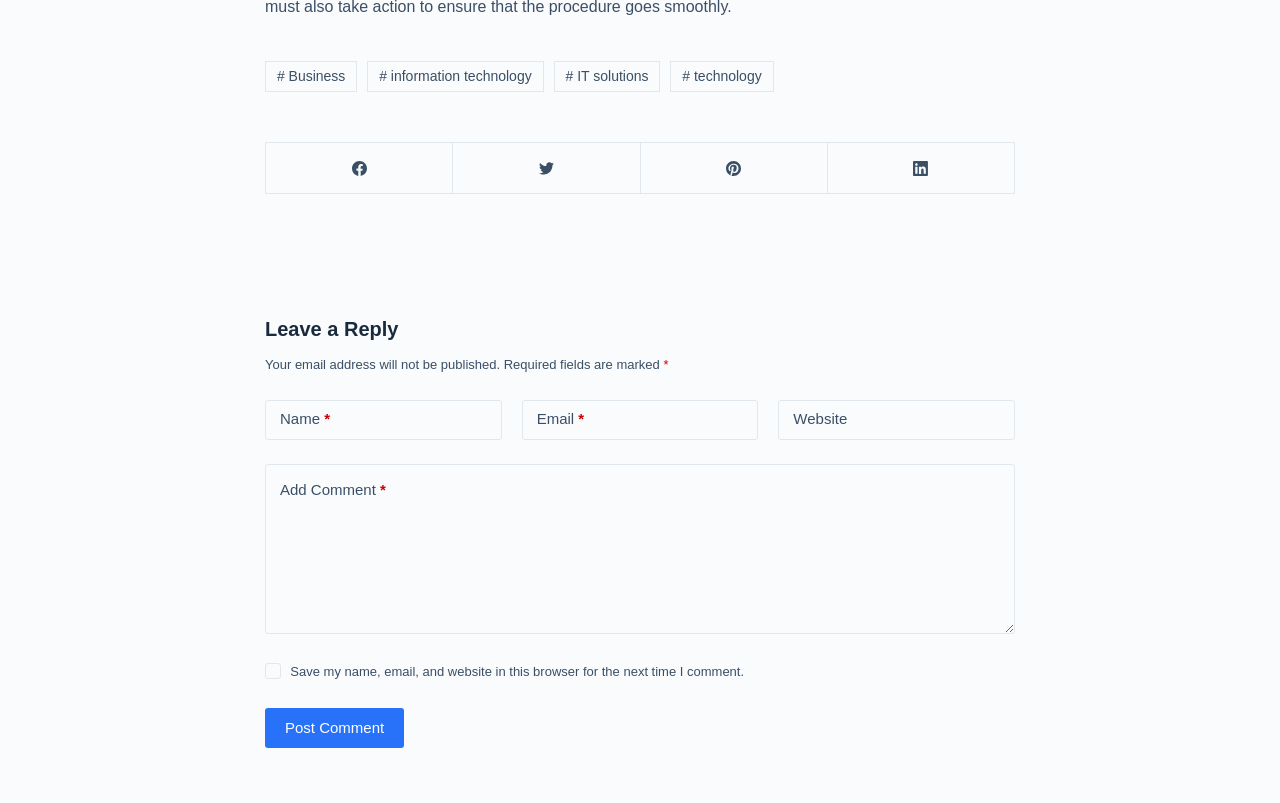Please analyze the image and provide a thorough answer to the question:
What is required to post a comment?

I analyzed the comment section and found that there are three required fields: 'Name', 'Email', and 'Add Comment'. These fields are marked with an asterisk (*) symbol, indicating that they are mandatory to post a comment.